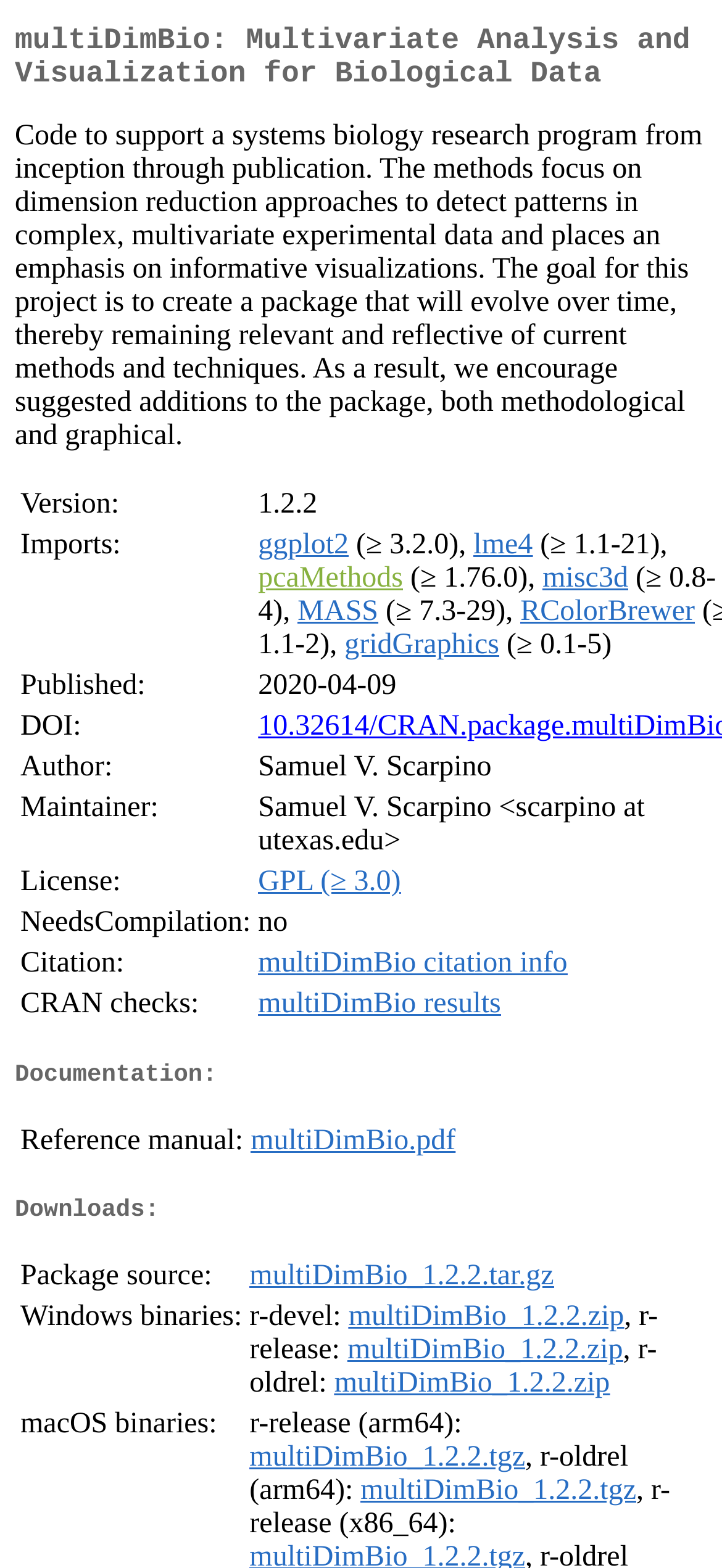Locate the bounding box coordinates of the element to click to perform the following action: 'Check CRAN checks'. The coordinates should be given as four float values between 0 and 1, in the form of [left, top, right, bottom].

[0.358, 0.631, 0.694, 0.651]